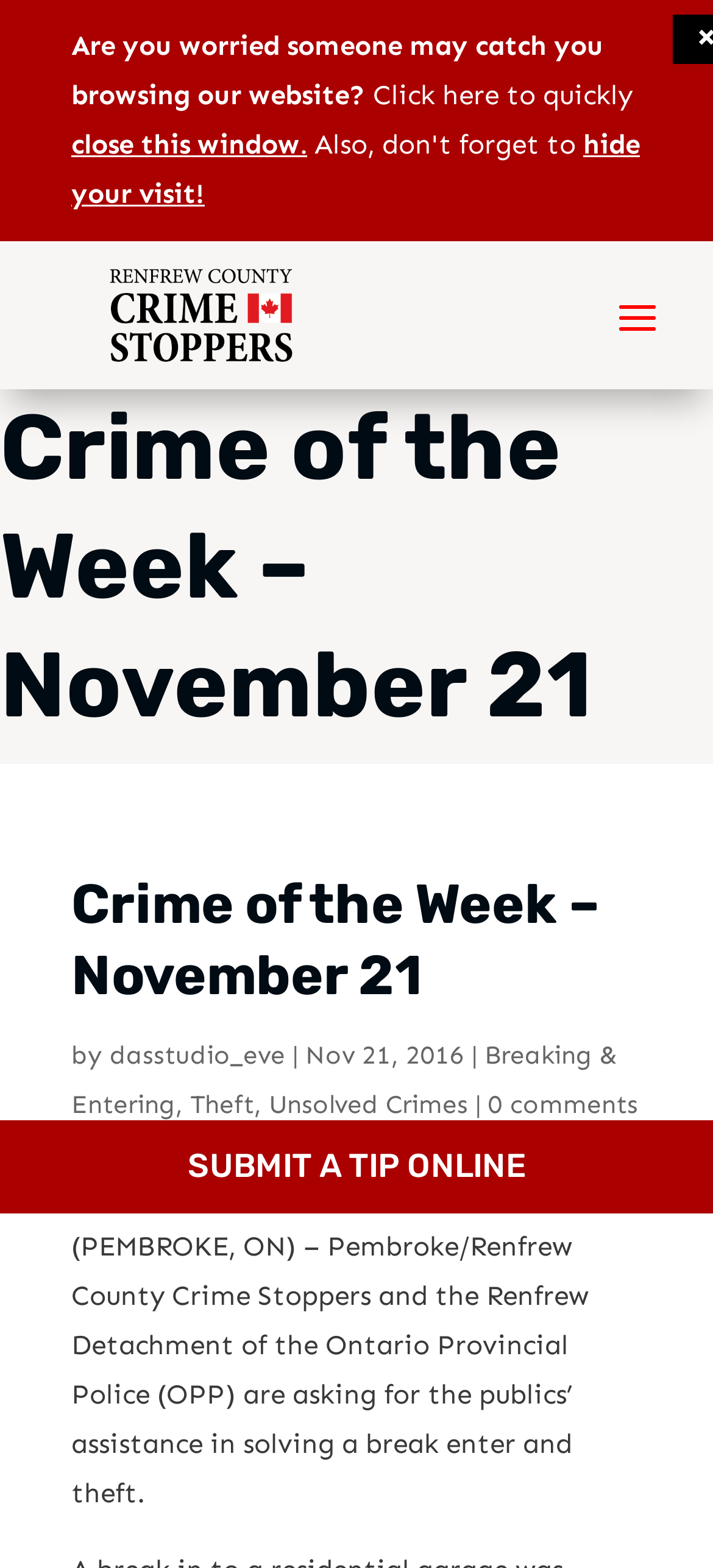Identify the bounding box coordinates of the area that should be clicked in order to complete the given instruction: "Click on the 'Crime of the Week – November 21' heading". The bounding box coordinates should be four float numbers between 0 and 1, i.e., [left, top, right, bottom].

[0.0, 0.248, 1.0, 0.487]